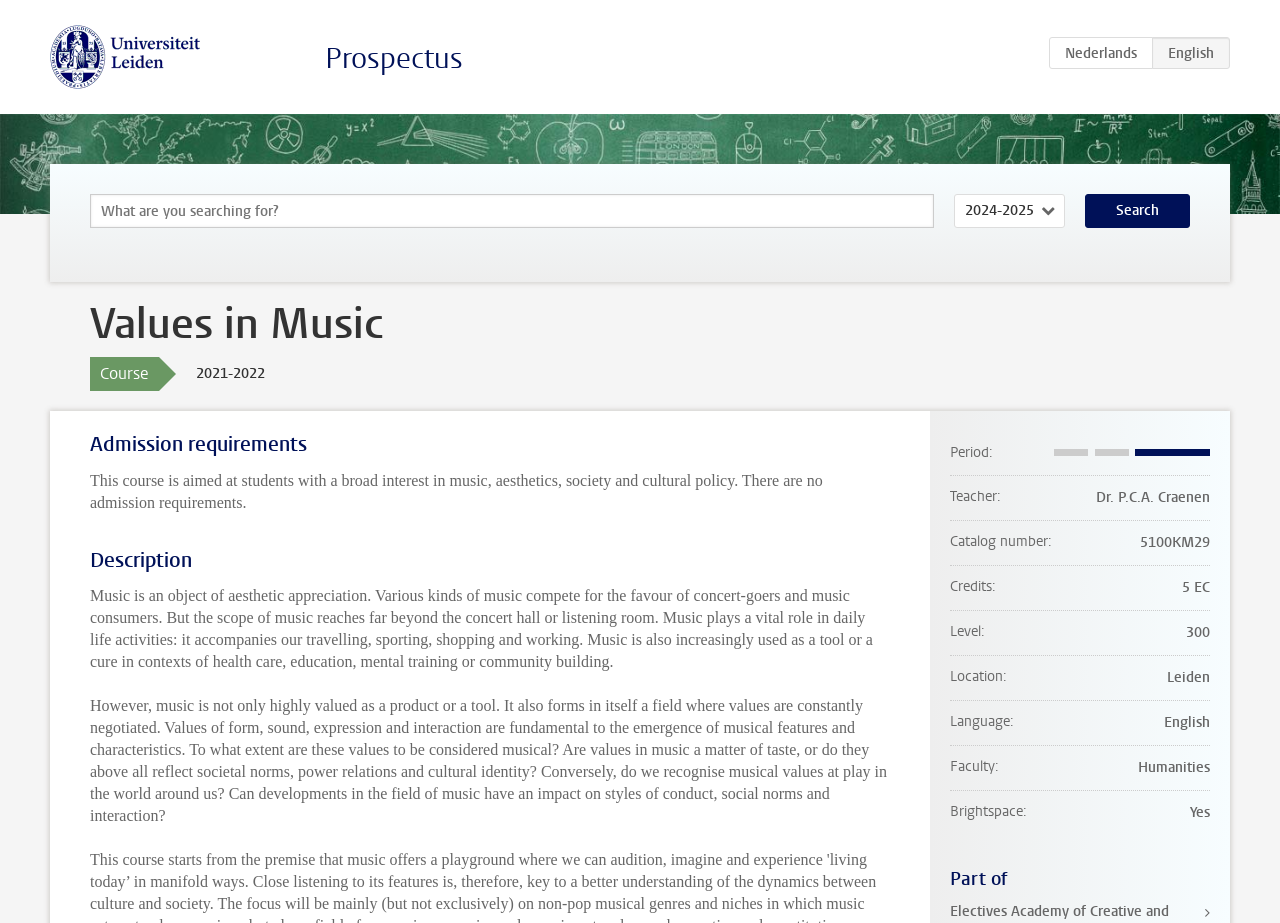Please identify the primary heading on the webpage and return its text.

Values in Music